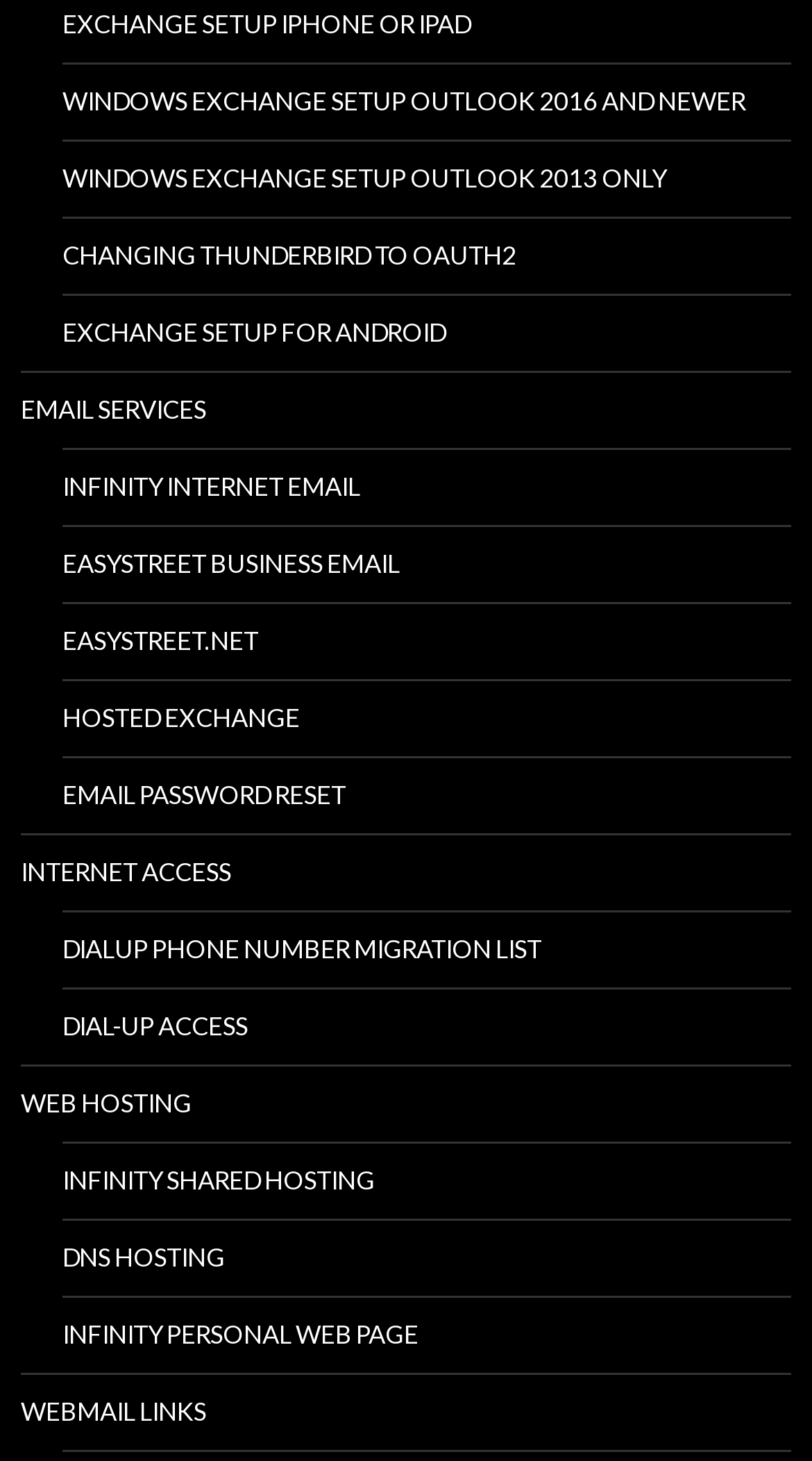Please identify the bounding box coordinates of the element on the webpage that should be clicked to follow this instruction: "Access Windows Exchange setup for Outlook 2016 and newer". The bounding box coordinates should be given as four float numbers between 0 and 1, formatted as [left, top, right, bottom].

[0.077, 0.044, 0.974, 0.095]